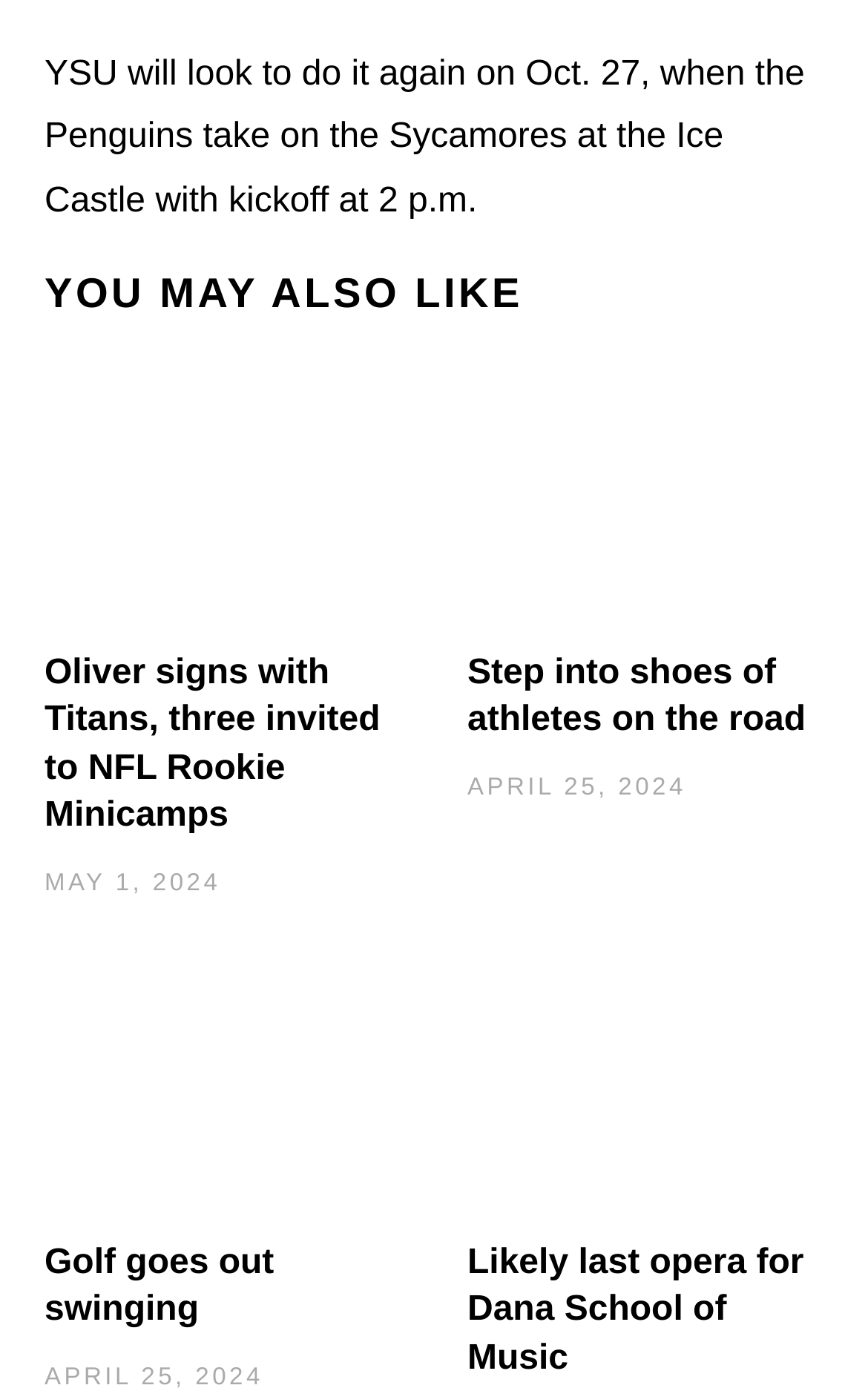How many articles are listed under 'YOU MAY ALSO LIKE'?
Look at the image and respond with a one-word or short phrase answer.

4